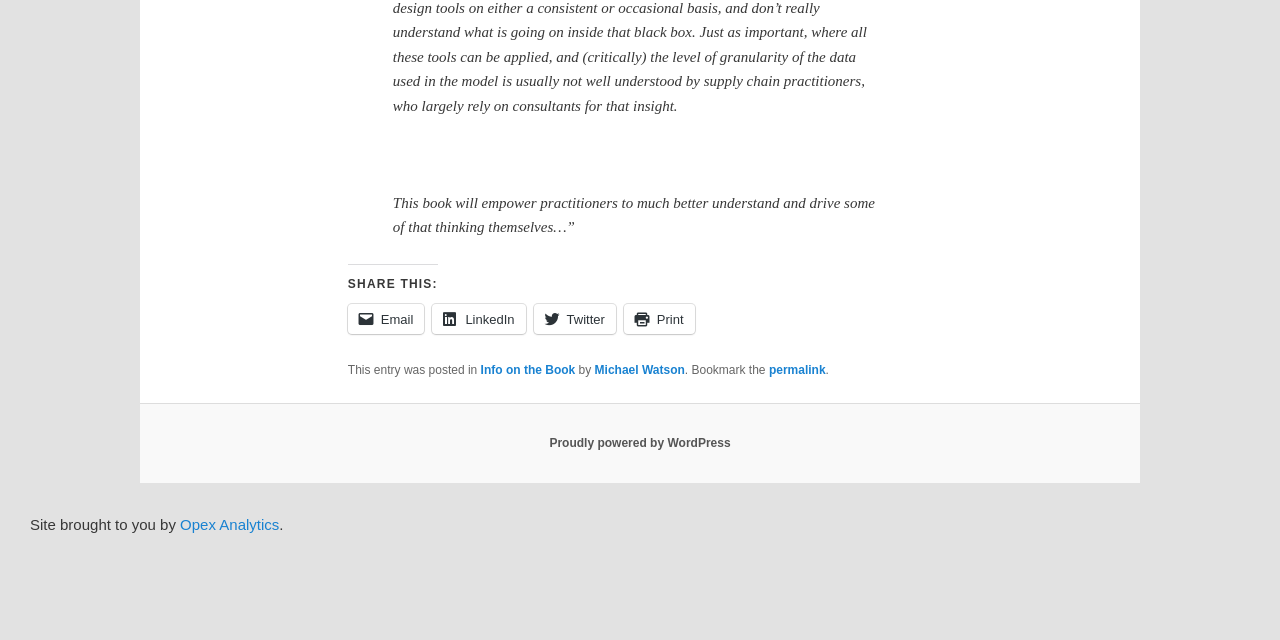Determine the bounding box for the UI element described here: "permalink".

[0.601, 0.566, 0.645, 0.588]